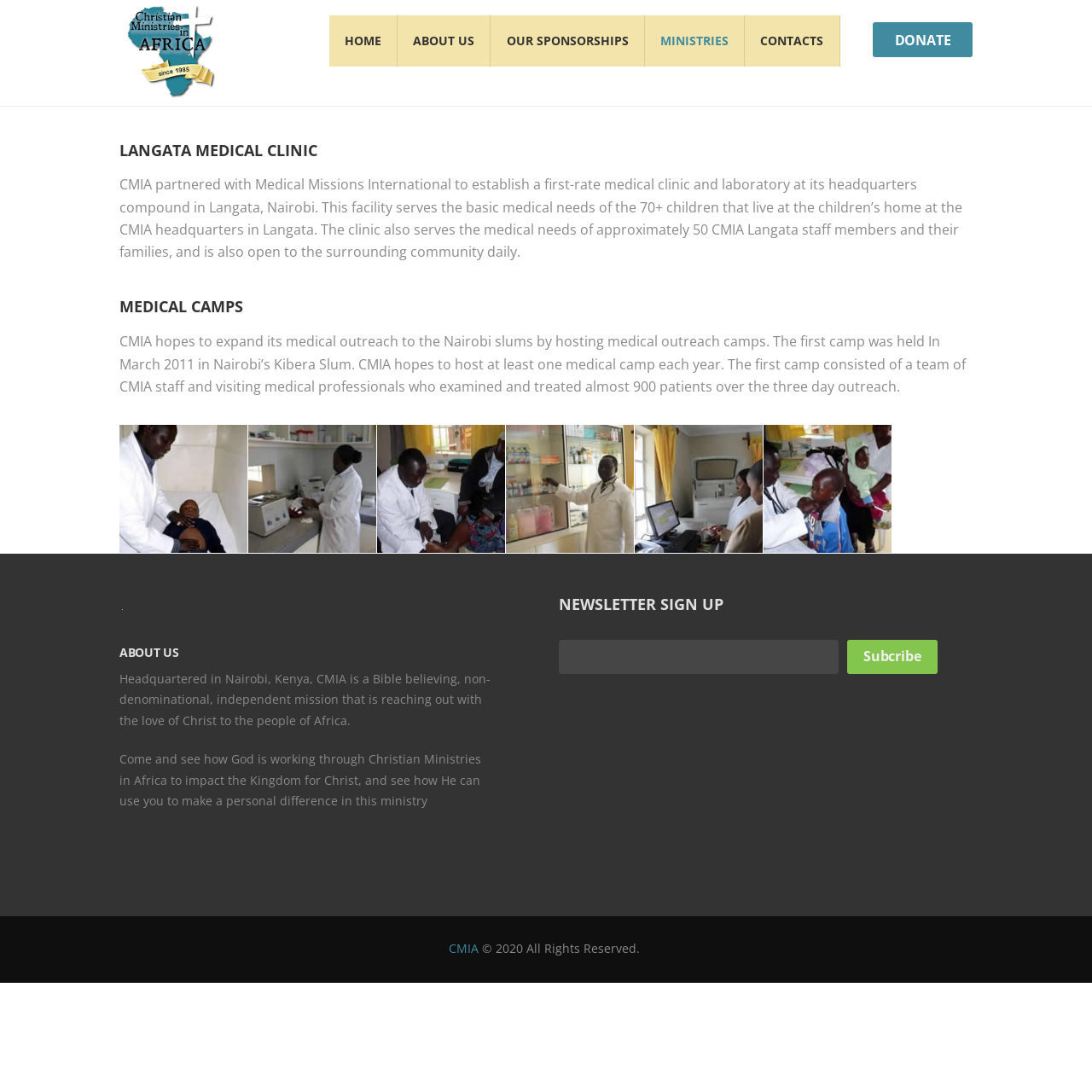Please predict the bounding box coordinates (top-left x, top-left y, bottom-right x, bottom-right y) for the UI element in the screenshot that fits the description: Our Sponsorships

[0.45, 0.014, 0.59, 0.061]